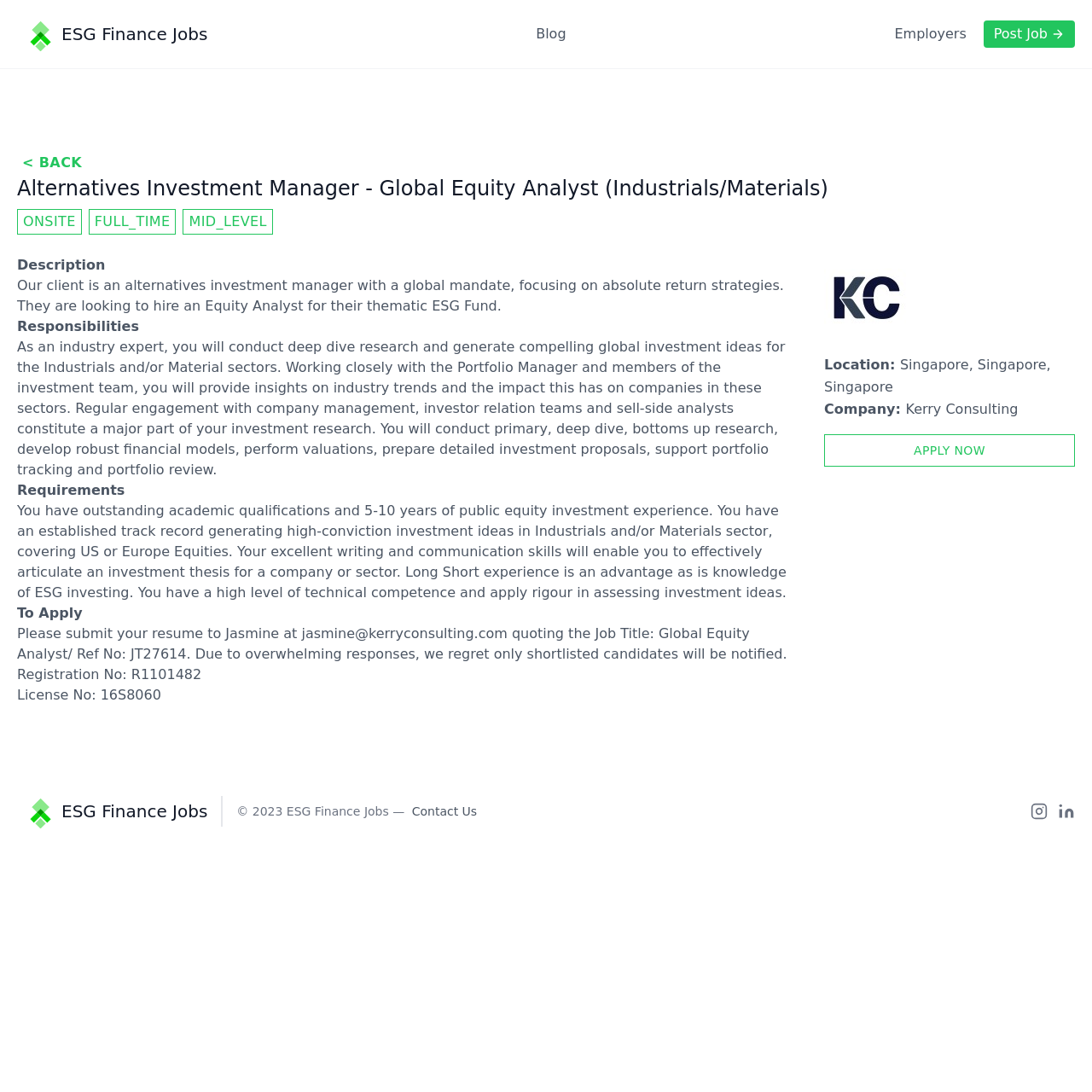Please identify the bounding box coordinates of the region to click in order to complete the task: "Post a job". The coordinates must be four float numbers between 0 and 1, specified as [left, top, right, bottom].

[0.901, 0.019, 0.984, 0.044]